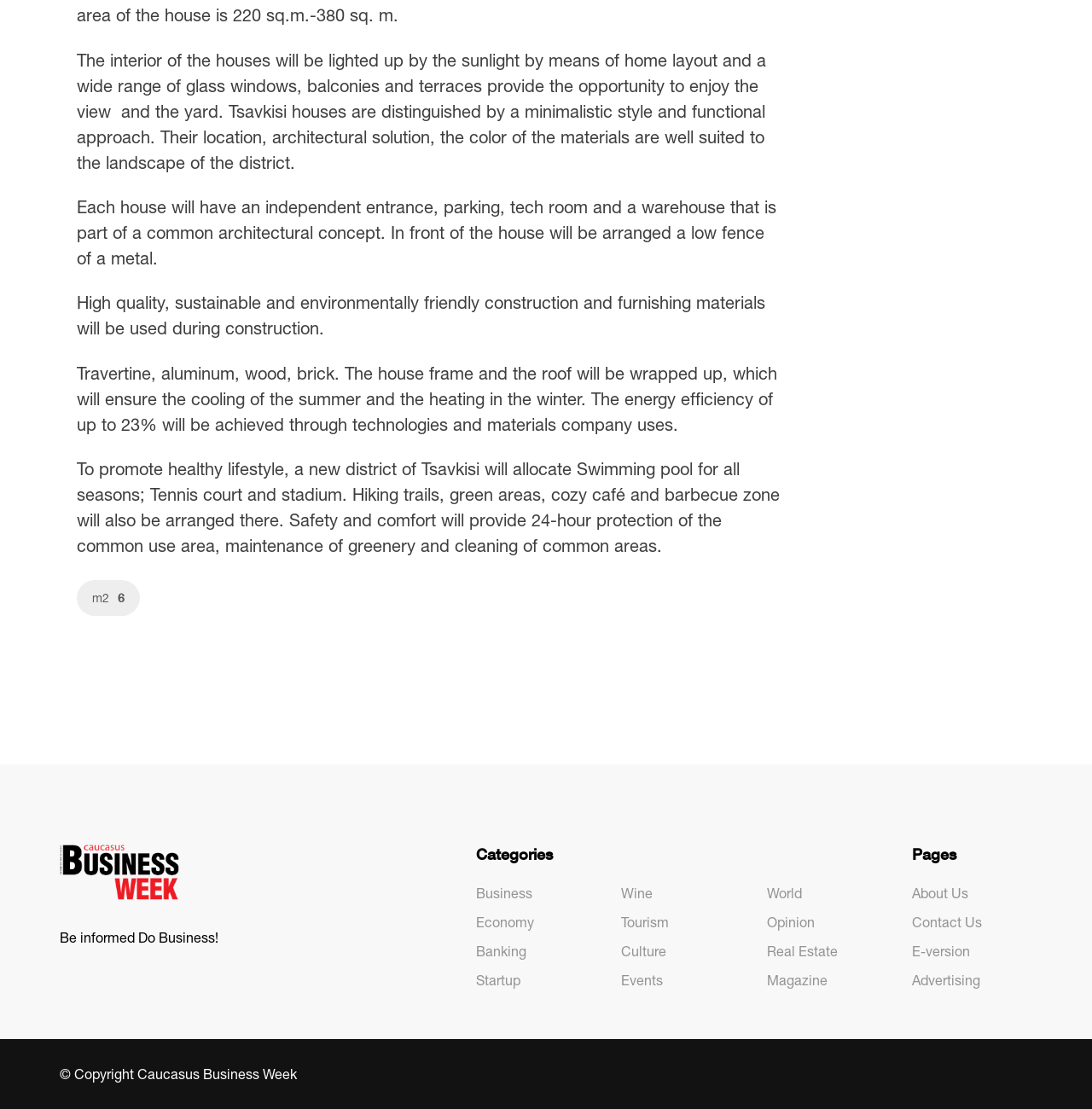Provide a brief response using a word or short phrase to this question:
What is the purpose of the roof and frame wrapping in Tsavkisi houses?

Cooling and heating